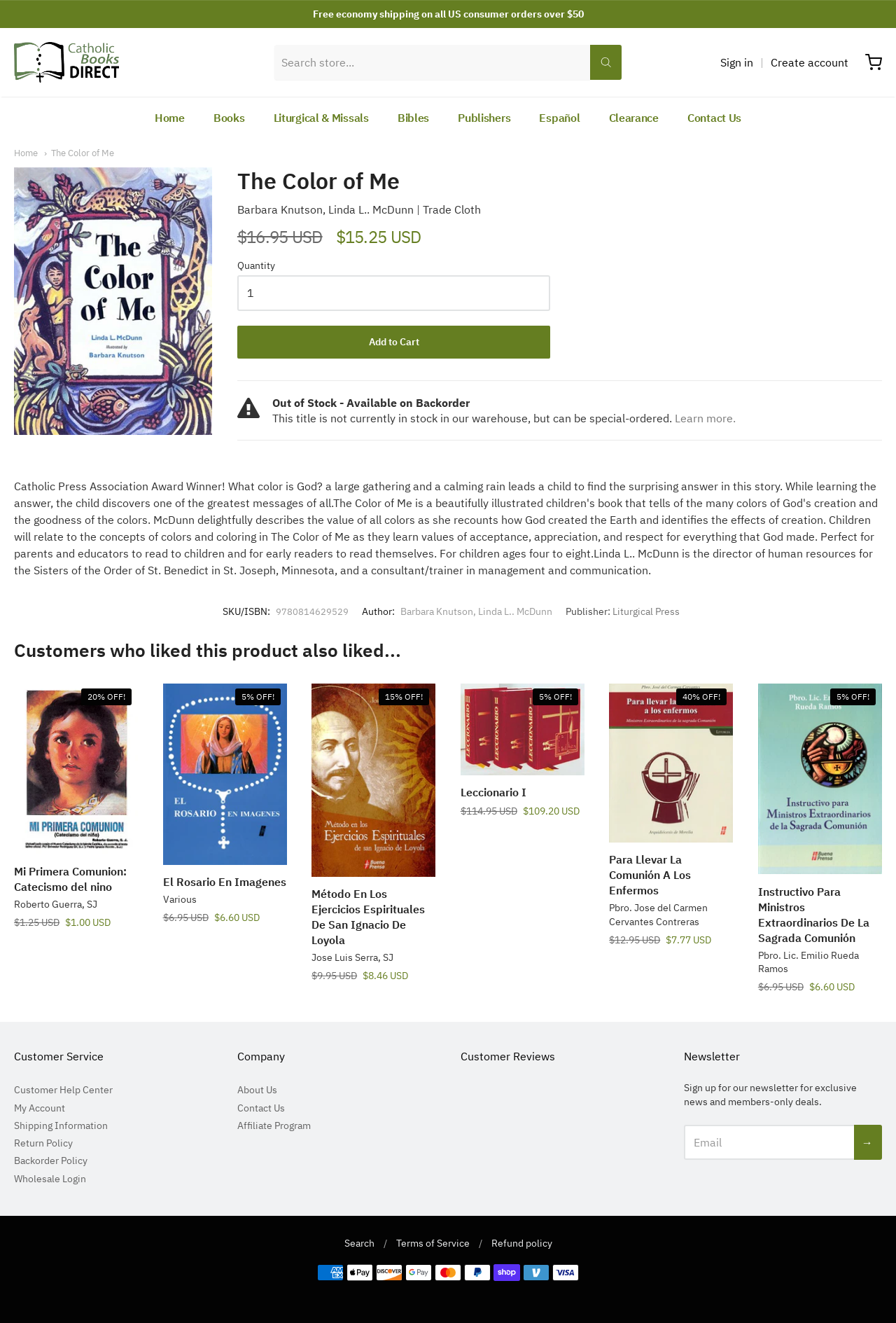Identify the bounding box coordinates of the clickable section necessary to follow the following instruction: "Add 'The Color of Me' book to cart". The coordinates should be presented as four float numbers from 0 to 1, i.e., [left, top, right, bottom].

[0.265, 0.208, 0.614, 0.235]